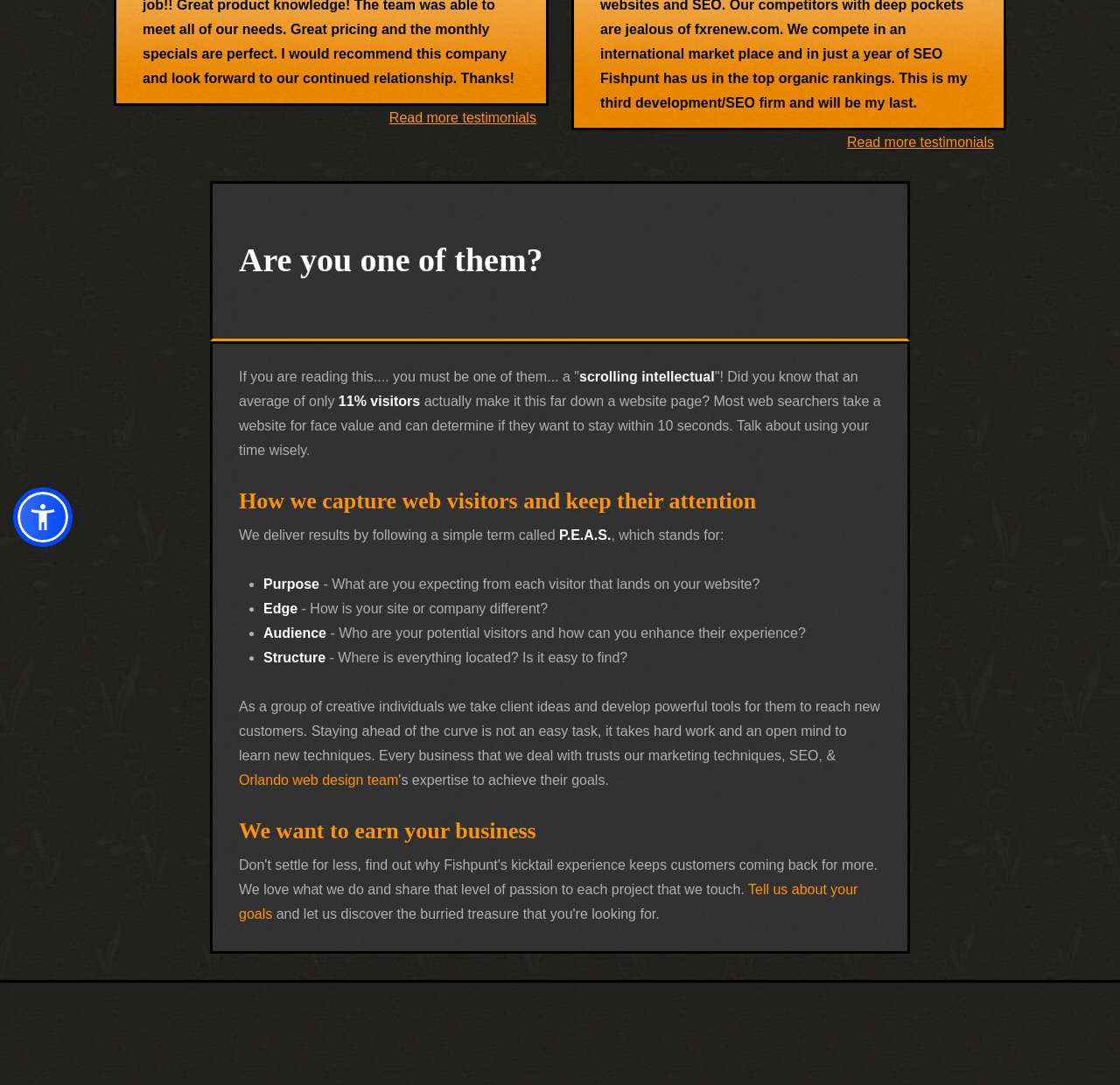Provide the bounding box coordinates of the HTML element this sentence describes: "WordPress.com".

None